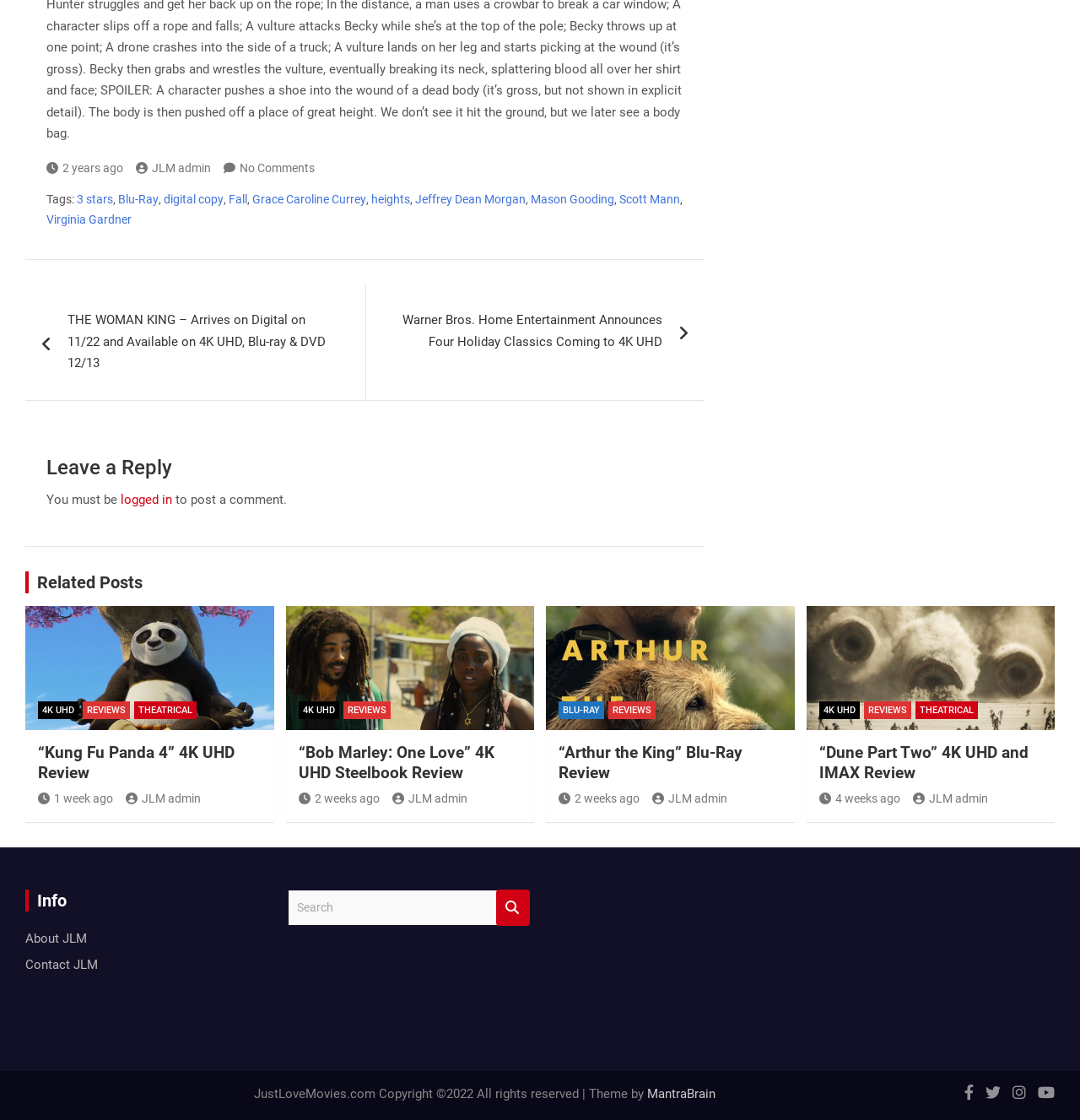Who is the administrator of the website?
Can you provide an in-depth and detailed response to the question?

The administrator's name is mentioned multiple times on the webpage, specifically in the post metadata, as 'JLM admin'.